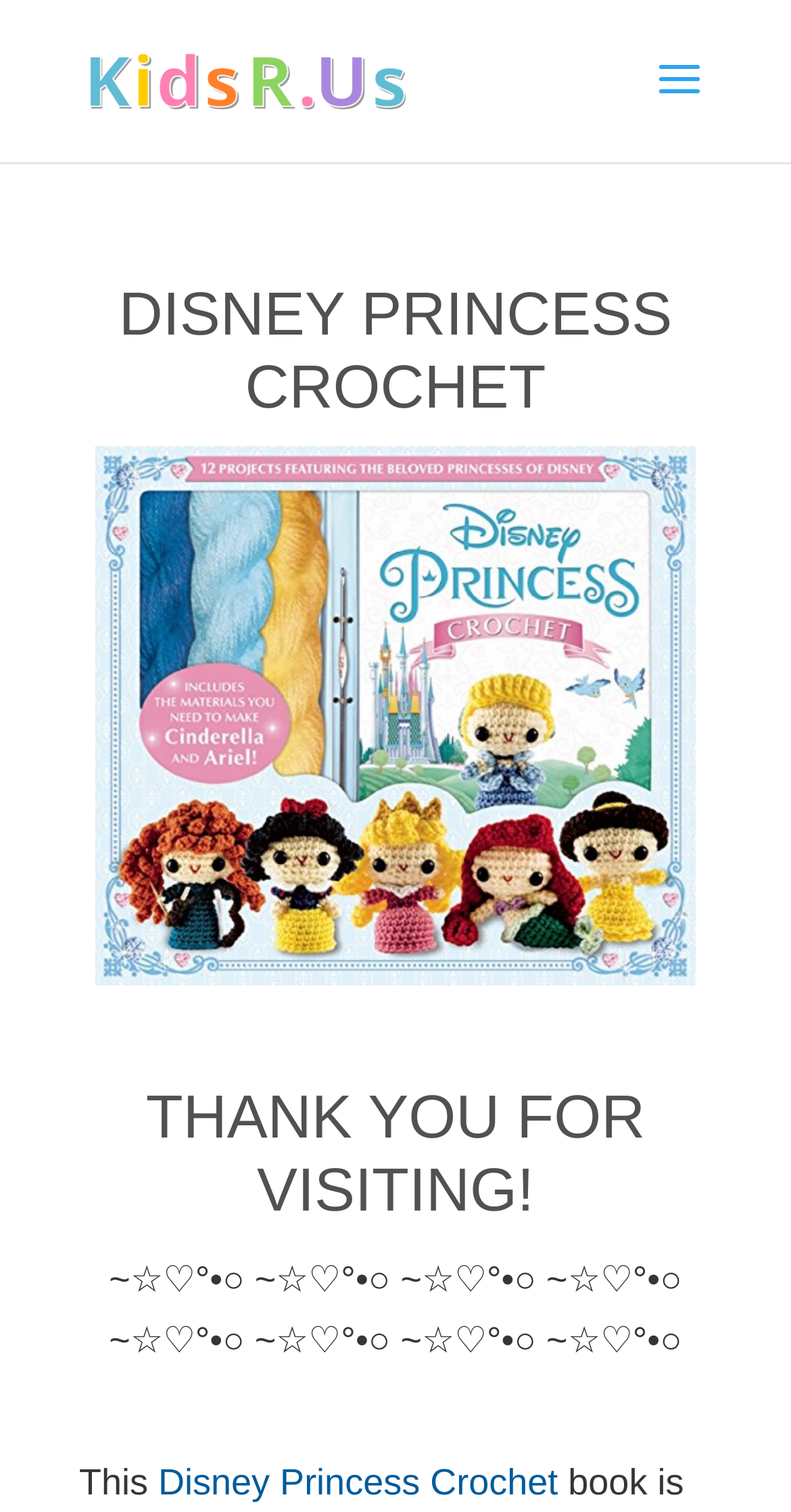Offer a meticulous description of the webpage's structure and content.

The webpage is about Disney Princess Crochet, as indicated by the title. At the top left, there is a link to the website "KIDSR.US" accompanied by a small image with the same name. Below this, a large heading "DISNEY PRINCESS CROCHET" is centered, followed by a prominent image related to Disney Princess Crochet, taking up most of the width.

Further down, a heading "THANK YOU FOR VISITING!" is displayed, accompanied by a decorative text consisting of various symbols and hearts. At the very bottom, there is a short sentence starting with "This" and followed by a link to "Disney Princess Crochet".